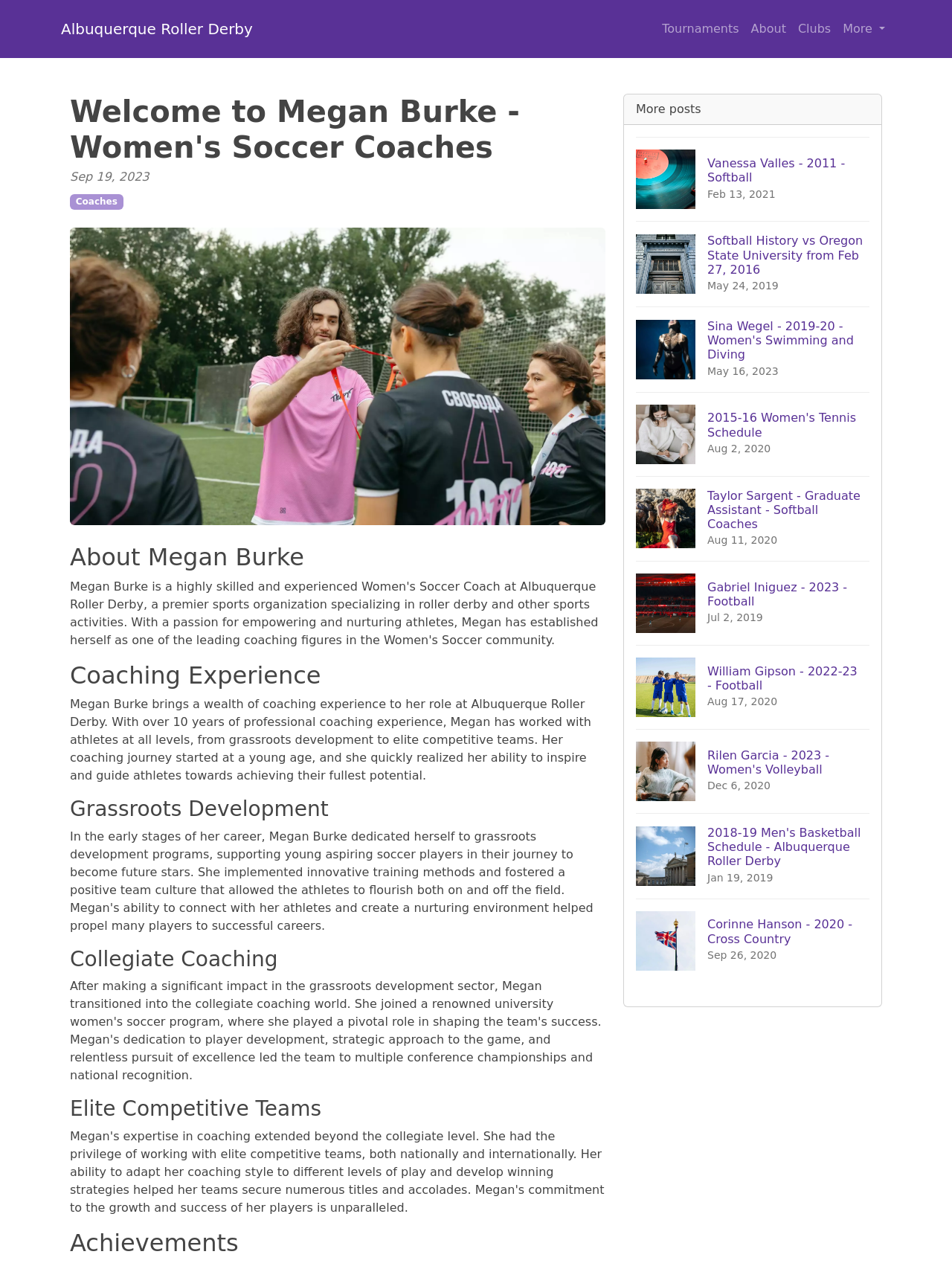What is Megan Burke's profession?
Can you provide a detailed and comprehensive answer to the question?

Based on the webpage, Megan Burke is a Women's Soccer Coach at Albuquerque Roller Derby, as indicated by the heading 'About Megan Burke' and the description of her coaching experience.